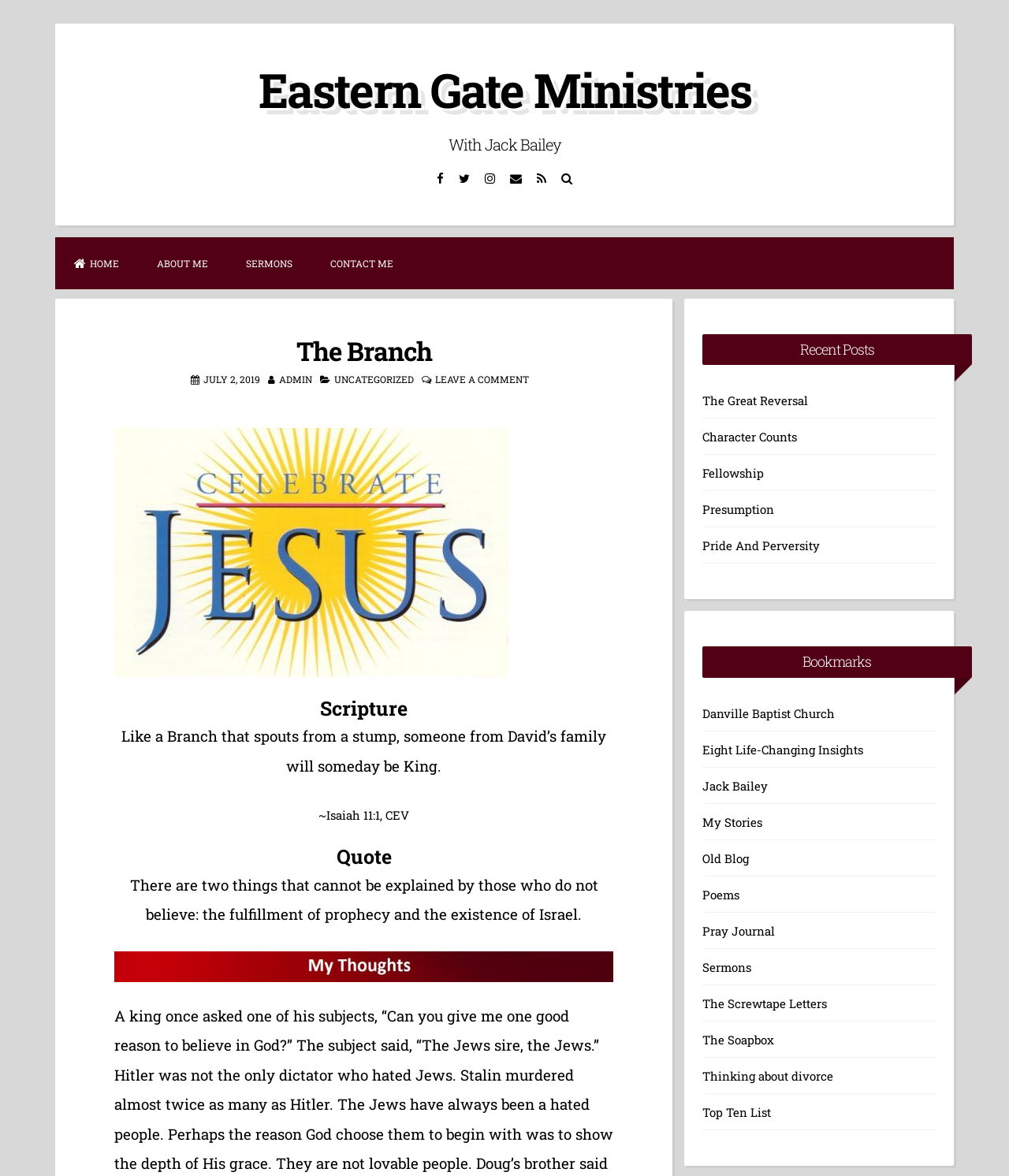Identify the bounding box coordinates of the clickable region required to complete the instruction: "Follow Curiousmindmagazine on Instagram". The coordinates should be given as four float numbers within the range of 0 and 1, i.e., [left, top, right, bottom].

None